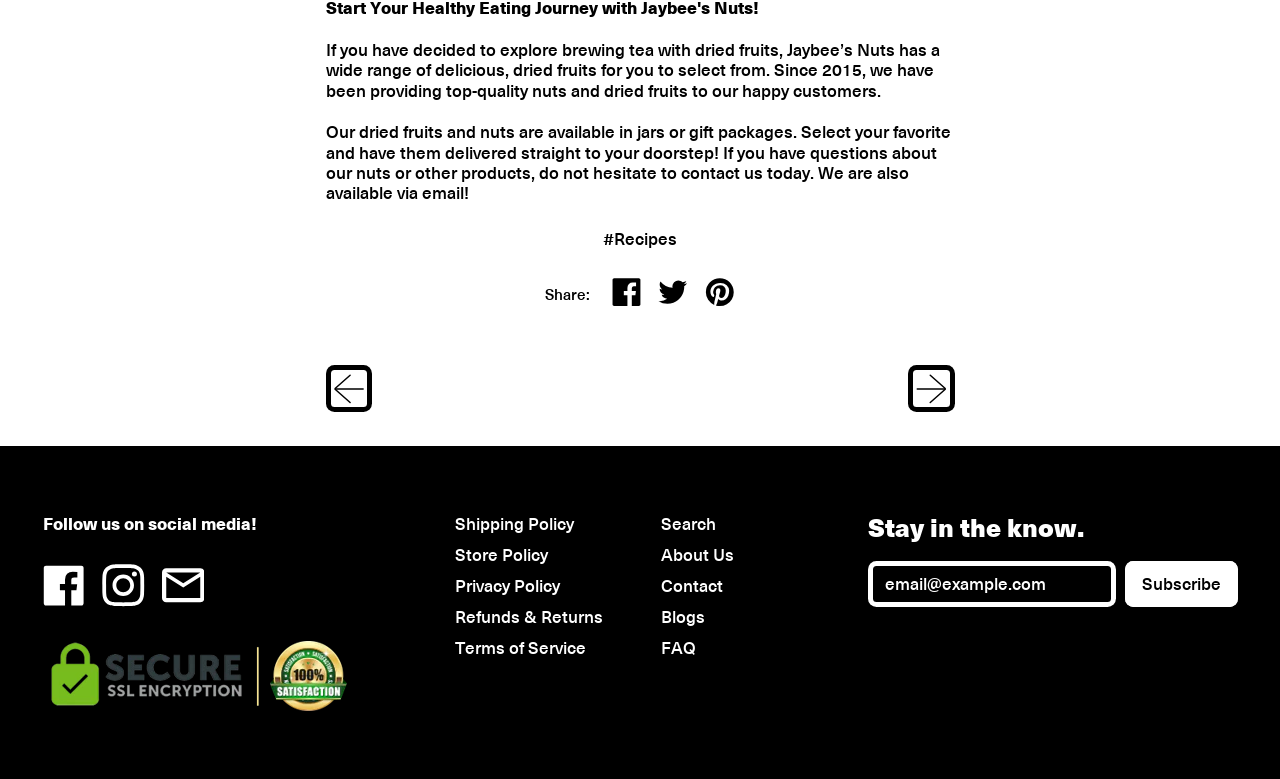Find the bounding box coordinates of the clickable element required to execute the following instruction: "Subscribe to the newsletter". Provide the coordinates as four float numbers between 0 and 1, i.e., [left, top, right, bottom].

[0.879, 0.72, 0.967, 0.779]